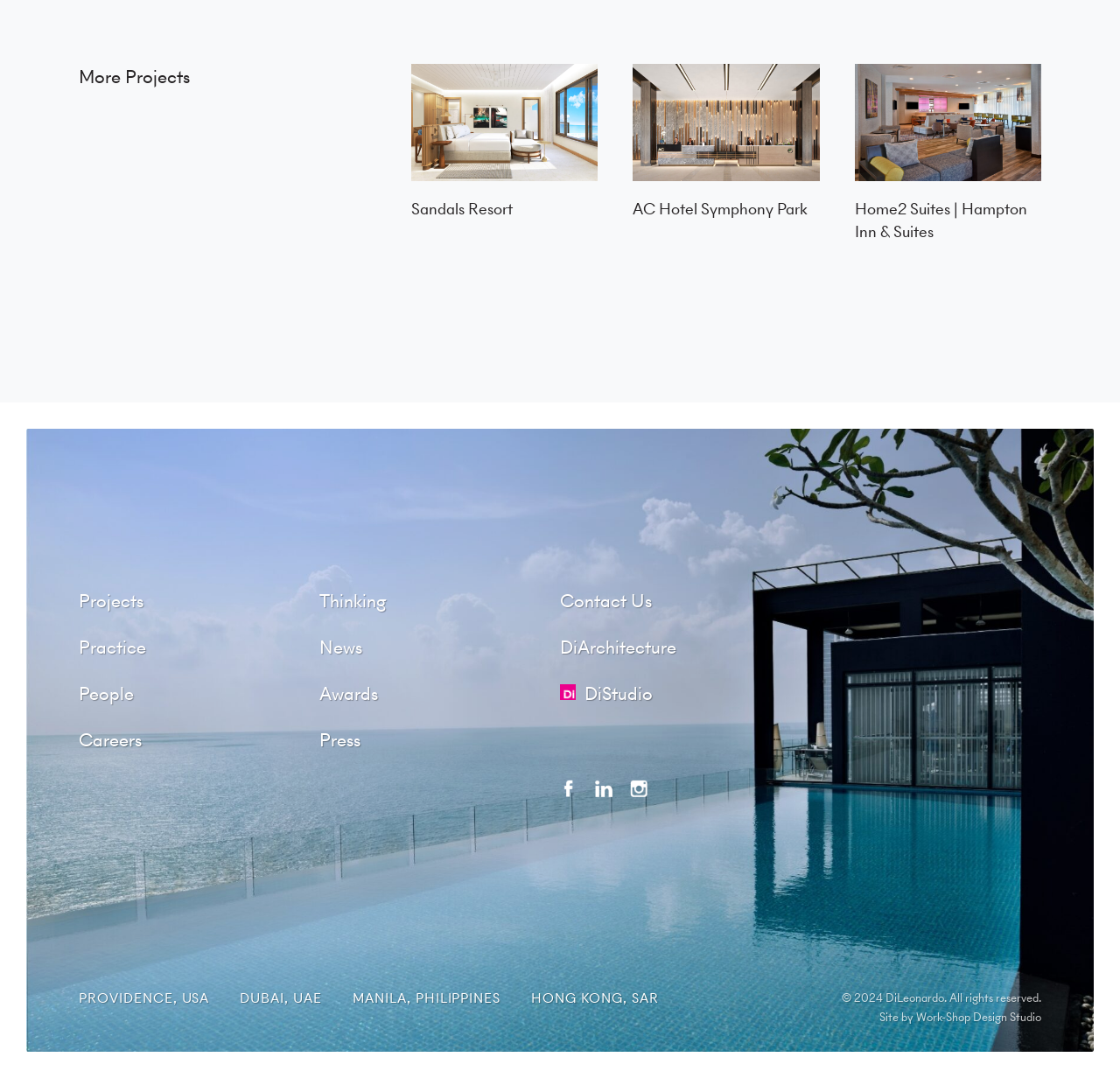How many links are there in the footer section?
Craft a detailed and extensive response to the question.

The footer section is identified by the contentinfo element, which contains 11 link elements, including 'Projects', 'Practice', 'People', and others.